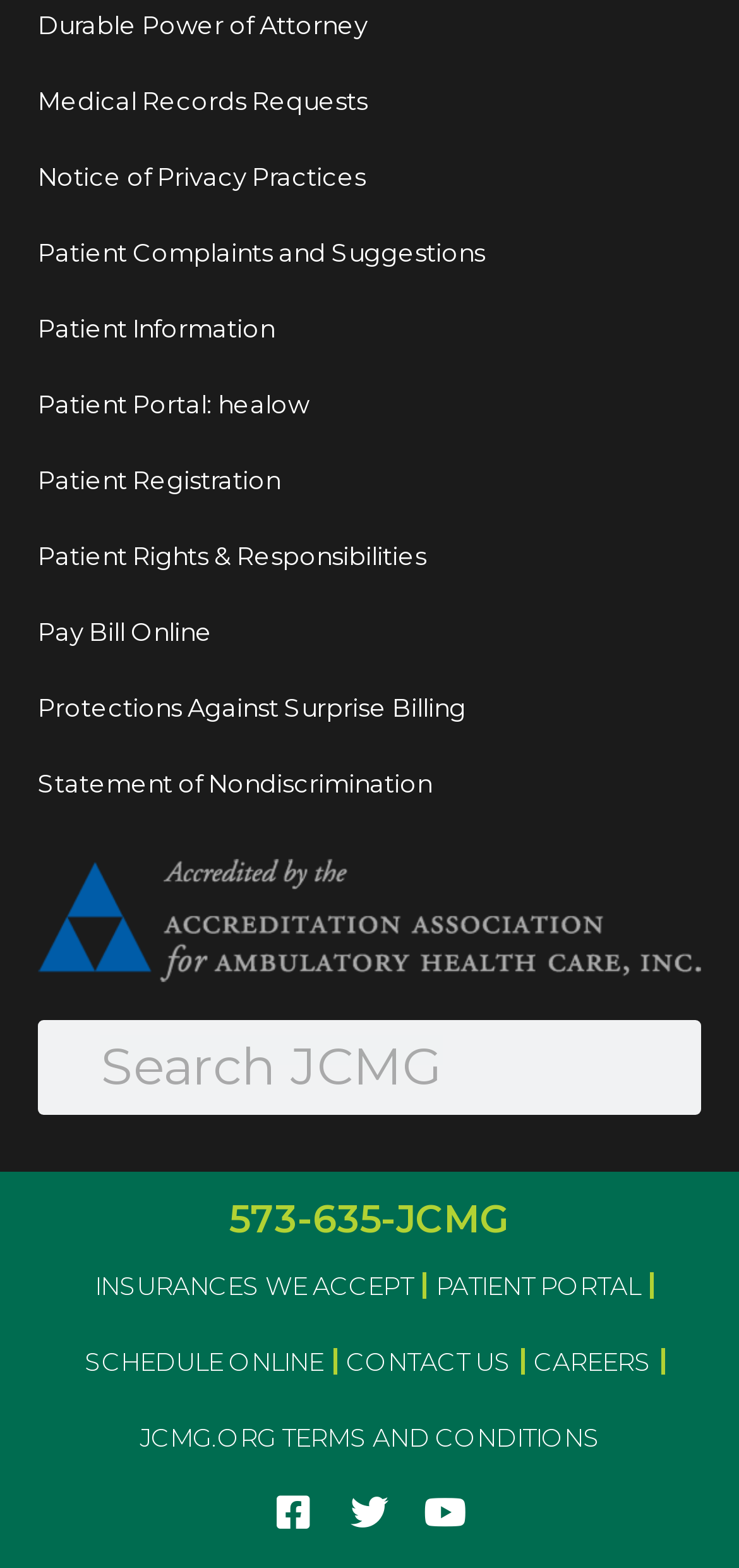Please determine the bounding box coordinates of the element's region to click in order to carry out the following instruction: "Check insurances we accept". The coordinates should be four float numbers between 0 and 1, i.e., [left, top, right, bottom].

[0.115, 0.796, 0.572, 0.844]